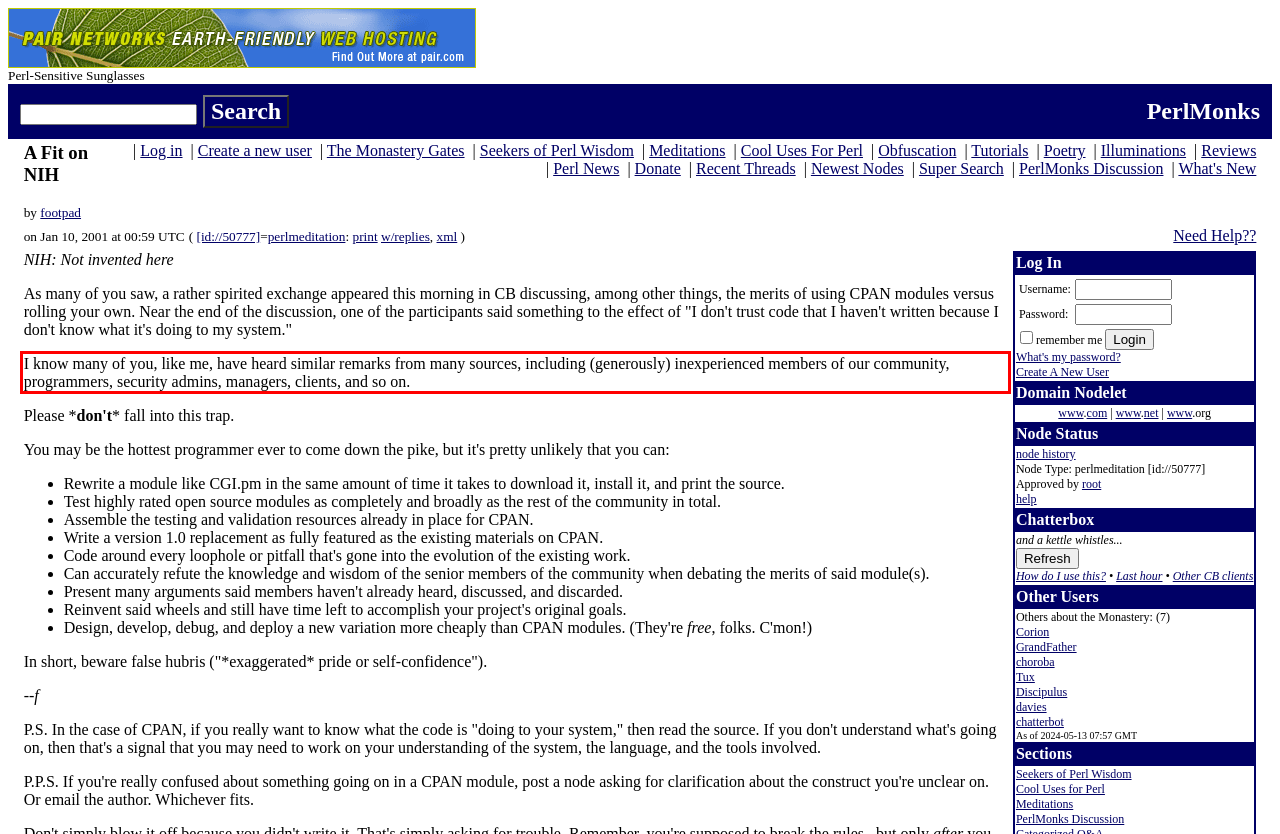Please identify the text within the red rectangular bounding box in the provided webpage screenshot.

I know many of you, like me, have heard similar remarks from many sources, including (generously) inexperienced members of our community, programmers, security admins, managers, clients, and so on.